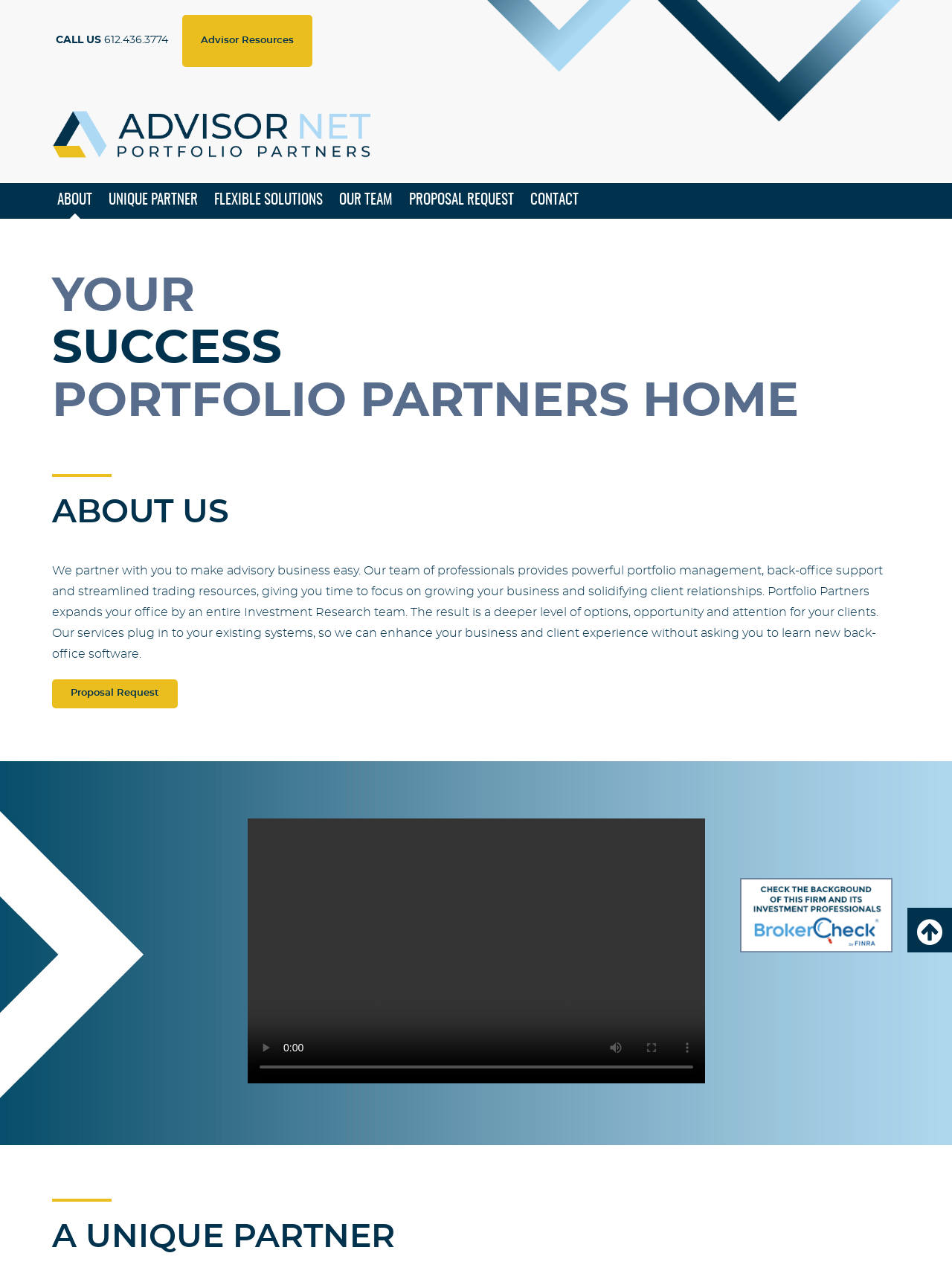Can you identify the bounding box coordinates of the clickable region needed to carry out this instruction: 'Learn more about the company'? The coordinates should be four float numbers within the range of 0 to 1, stated as [left, top, right, bottom].

[0.055, 0.142, 0.102, 0.17]